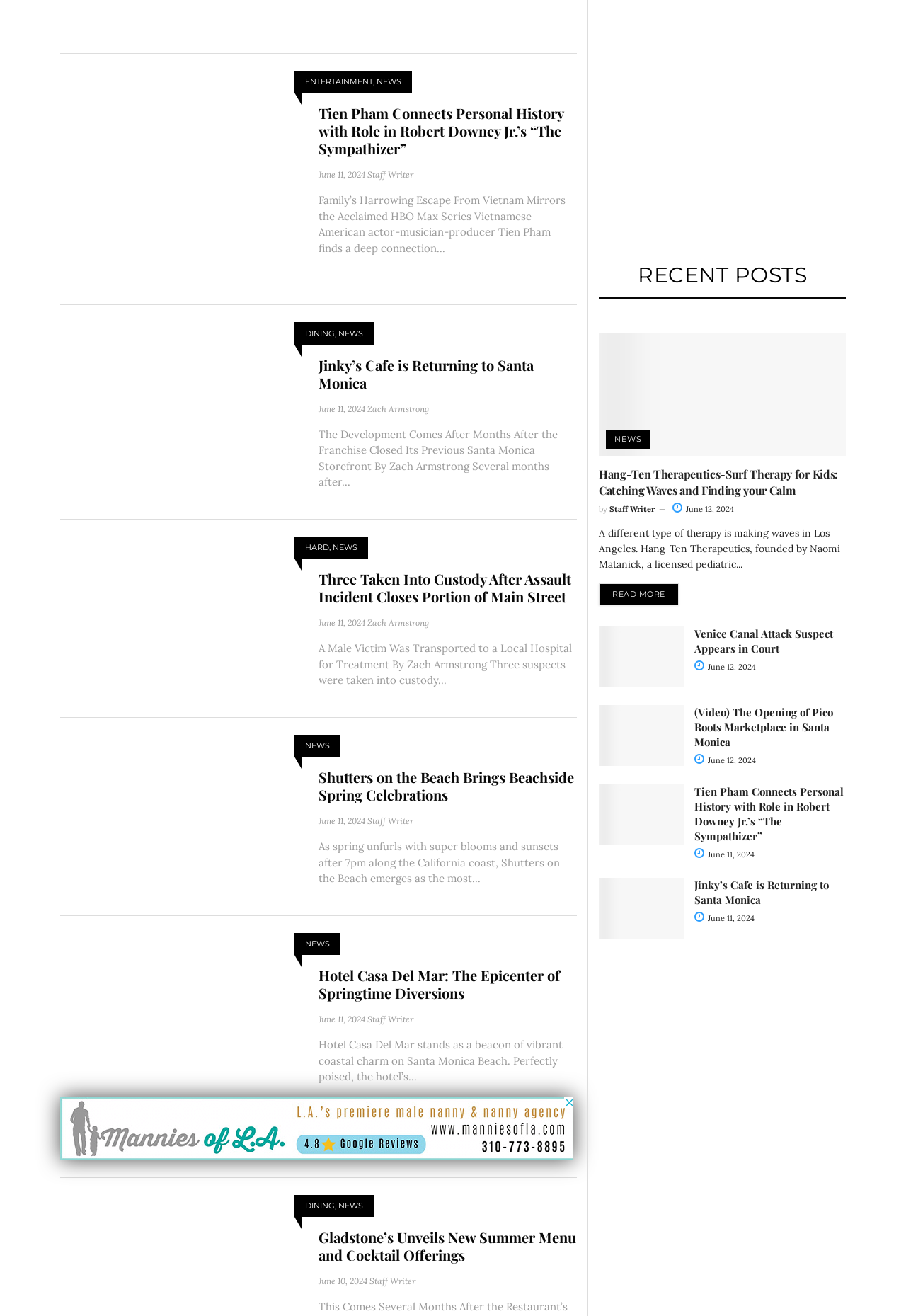What is the date of the article about Jinky's Cafe?
Craft a detailed and extensive response to the question.

The article about Jinky's Cafe is located in the second section of the webpage. The date of the article is mentioned below the title as 'June 11, 2024'.